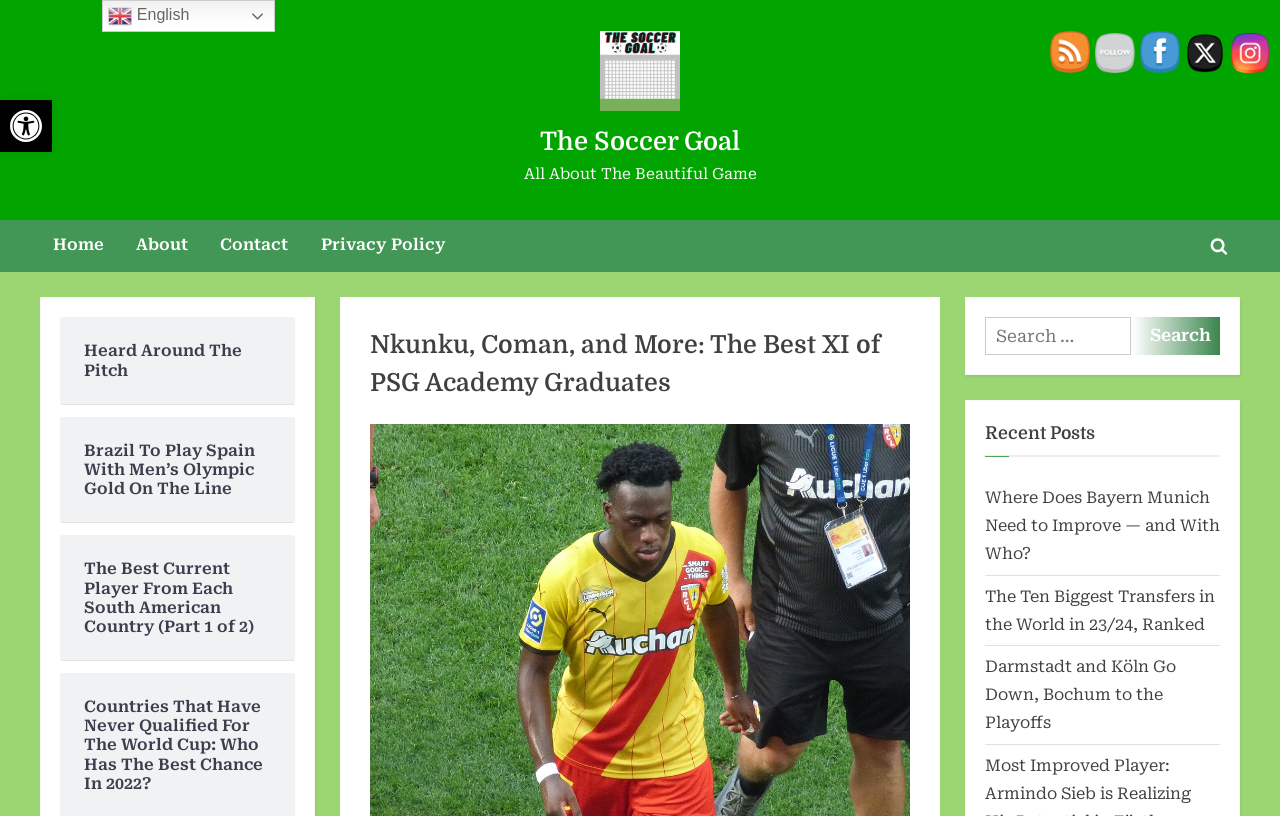What social media platforms can users follow the website on?
Using the picture, provide a one-word or short phrase answer.

Facebook, Twitter, Instagram